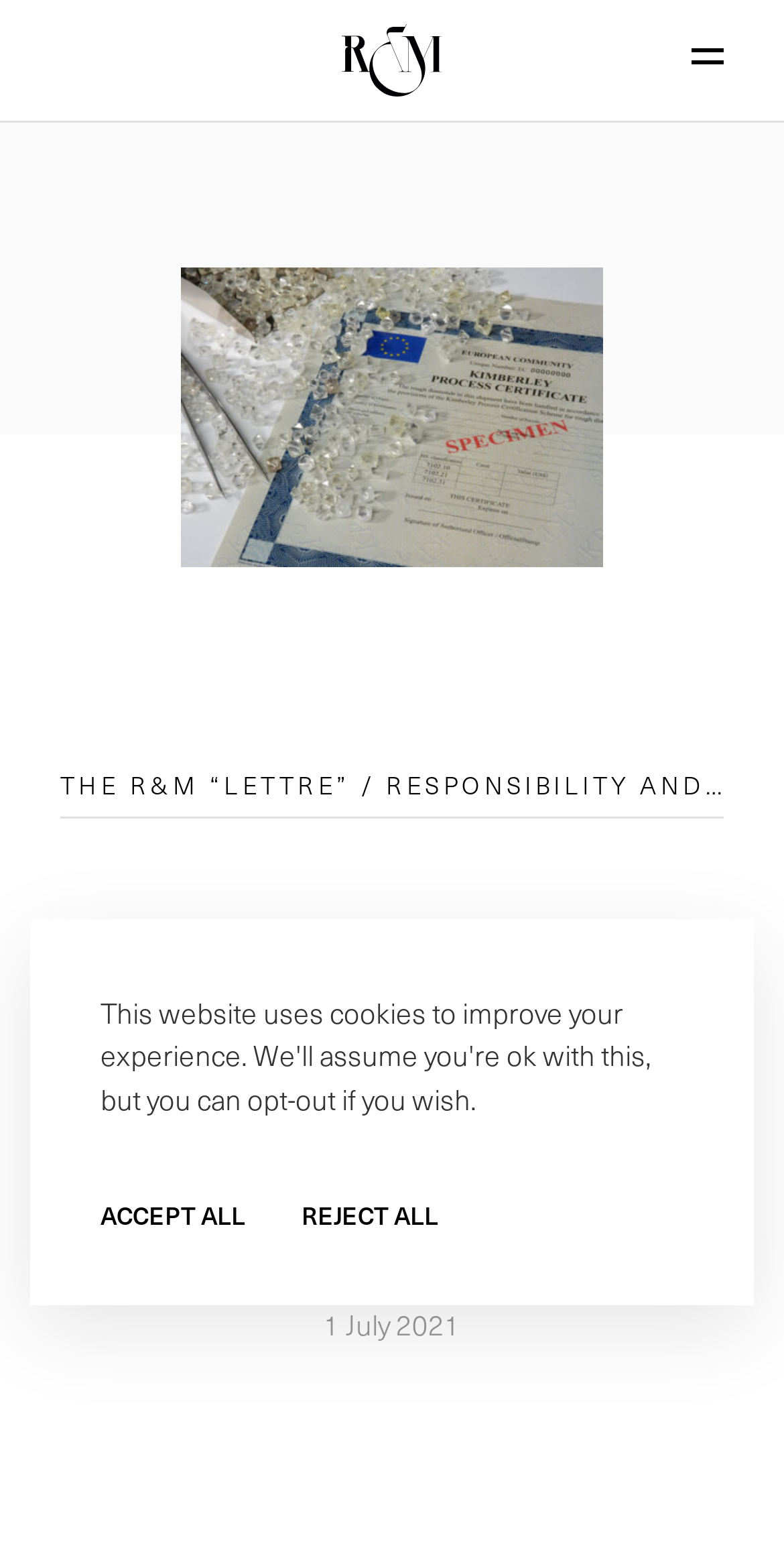How many language options are available?
Examine the image and give a concise answer in one word or a short phrase.

2